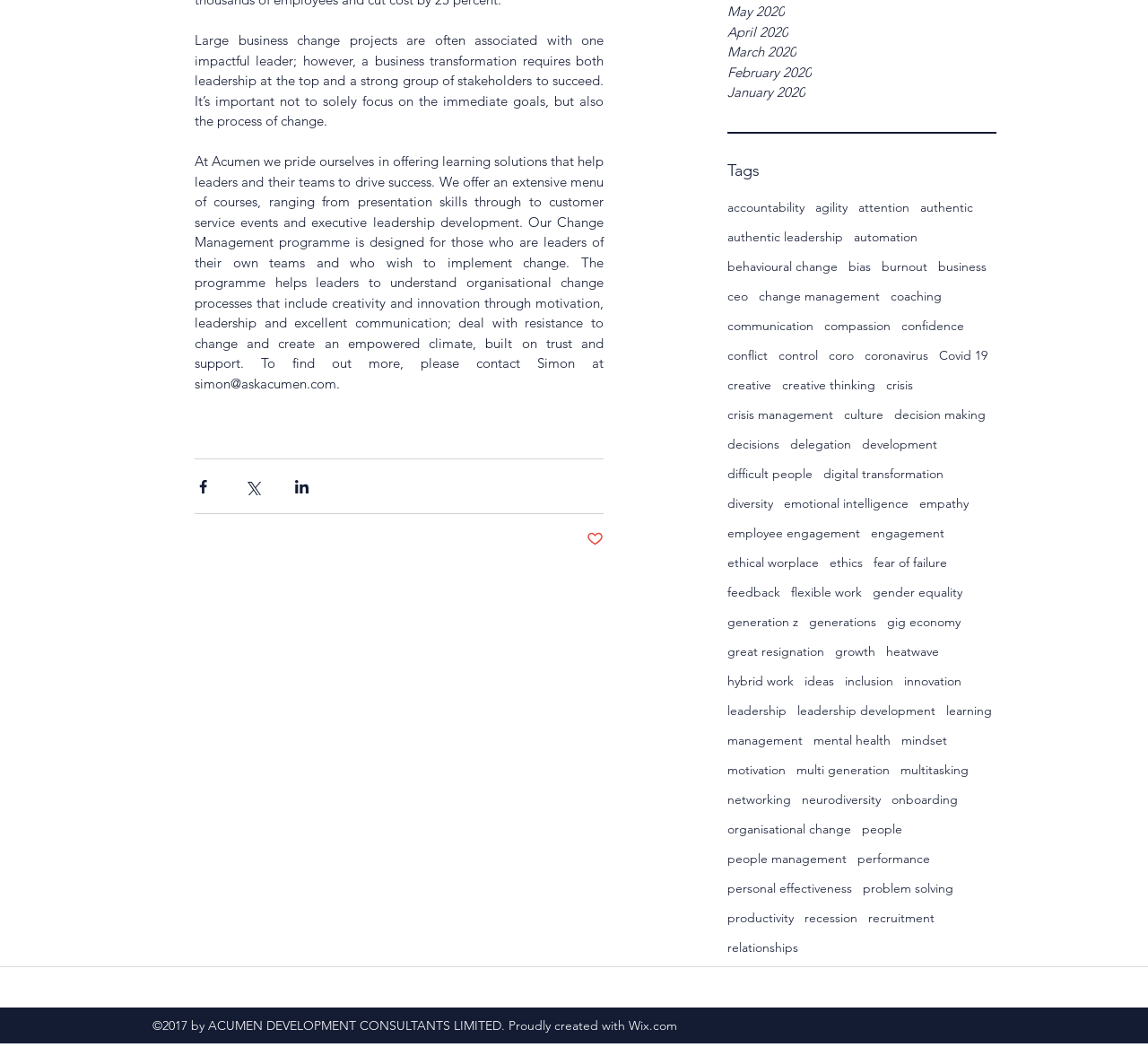Review the image closely and give a comprehensive answer to the question: How many tags are listed under 'tags'?

I counted the number of links listed under the navigation section labeled 'tags' and found that there are 57 tags listed.